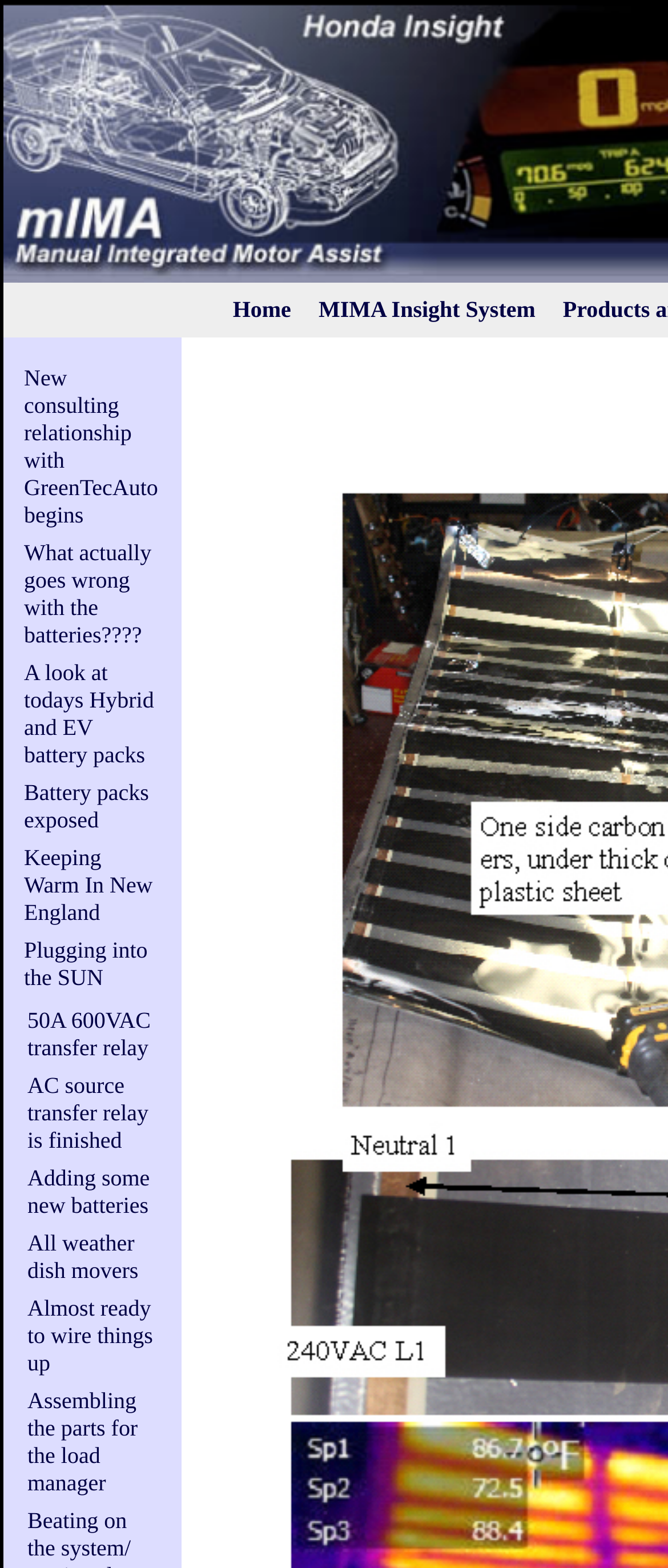Provide your answer in one word or a succinct phrase for the question: 
How many links are on the webpage?

21